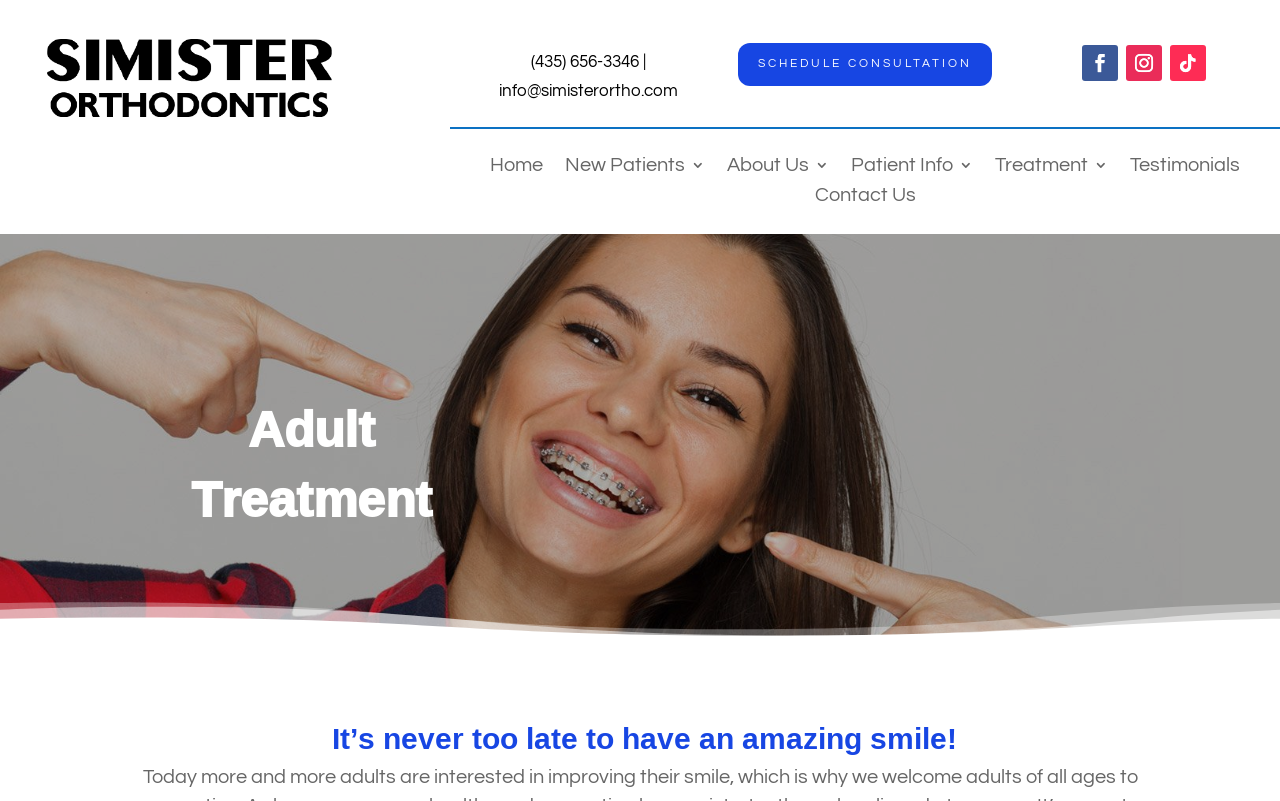Provide a brief response using a word or short phrase to this question:
What is the email address on the webpage?

info@simisterortho.com